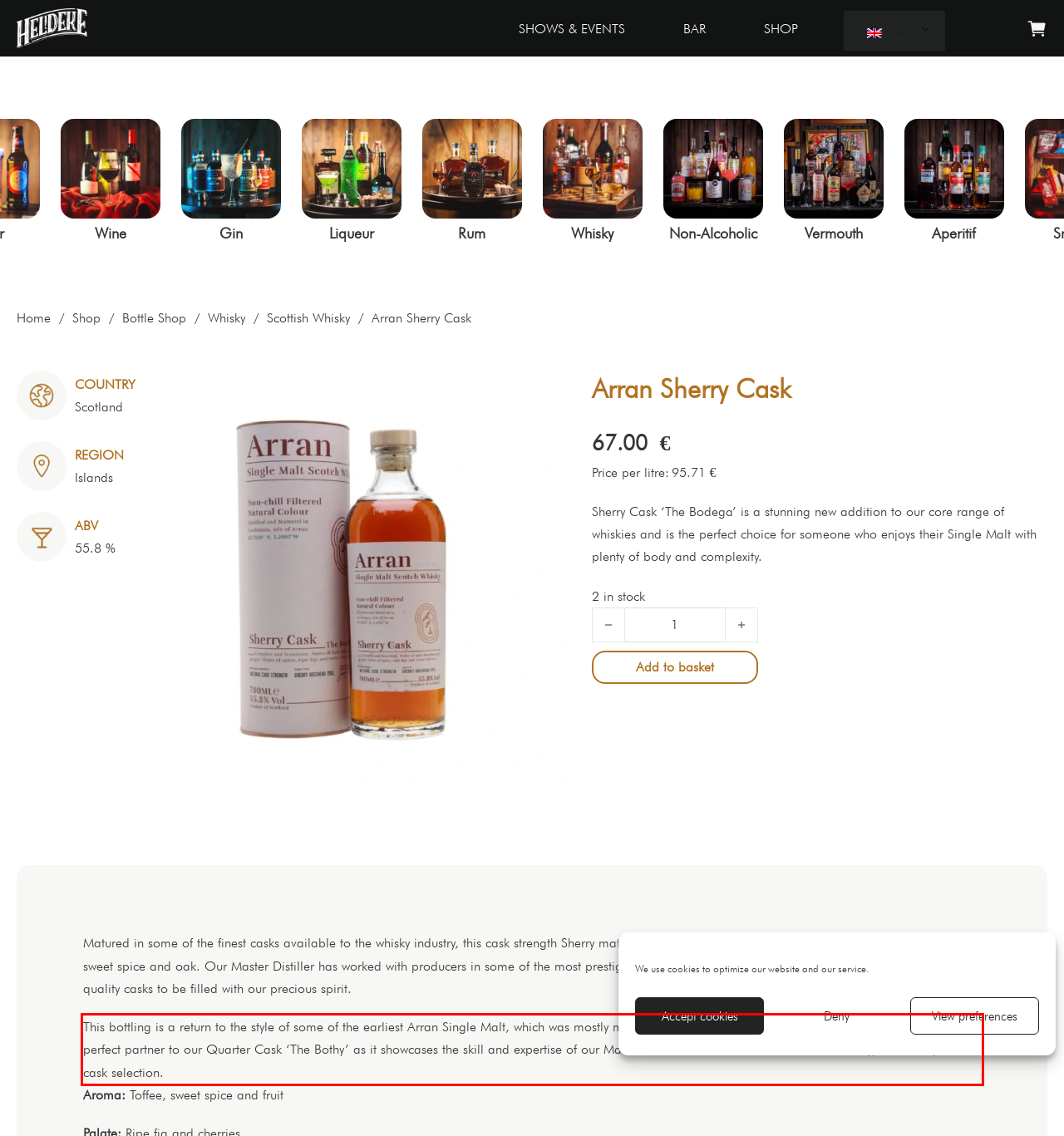Given a screenshot of a webpage containing a red bounding box, perform OCR on the text within this red bounding box and provide the text content.

This bottling is a return to the style of some of the earliest Arran Single Malt, which was mostly matured in Sherry Casks. During a tasting, this expression is the perfect partner to our Quarter Cask ‘The Bothy’ as it showcases the skill and expertise of our Master Distiller in his work with different wood types and supreme cask selection.